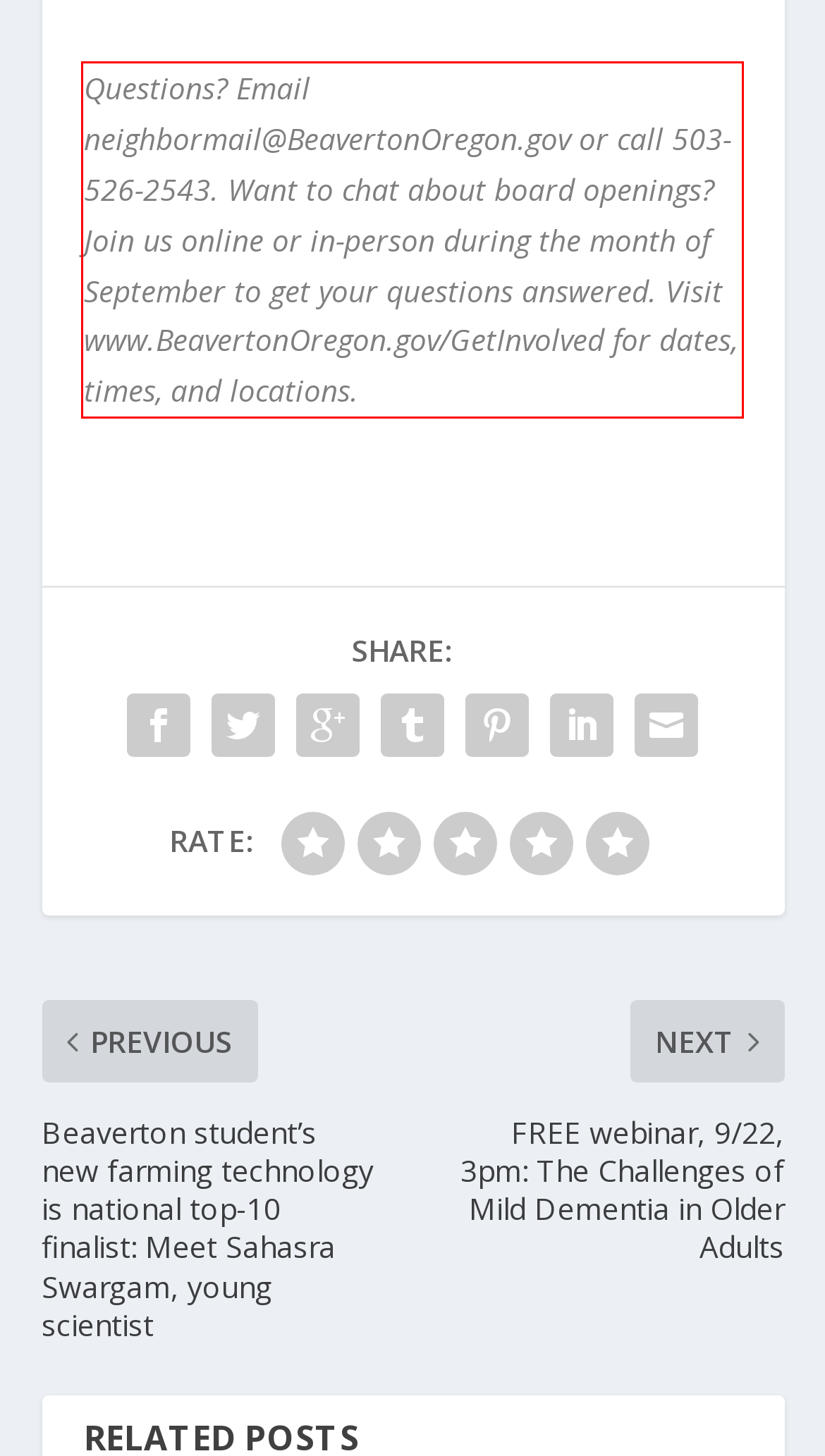Please look at the webpage screenshot and extract the text enclosed by the red bounding box.

Questions? Email neighbormail@BeavertonOregon.gov or call 503-526-2543. Want to chat about board openings? Join us online or in-person during the month of September to get your questions answered. Visit www.BeavertonOregon.gov/GetInvolved for dates, times, and locations.